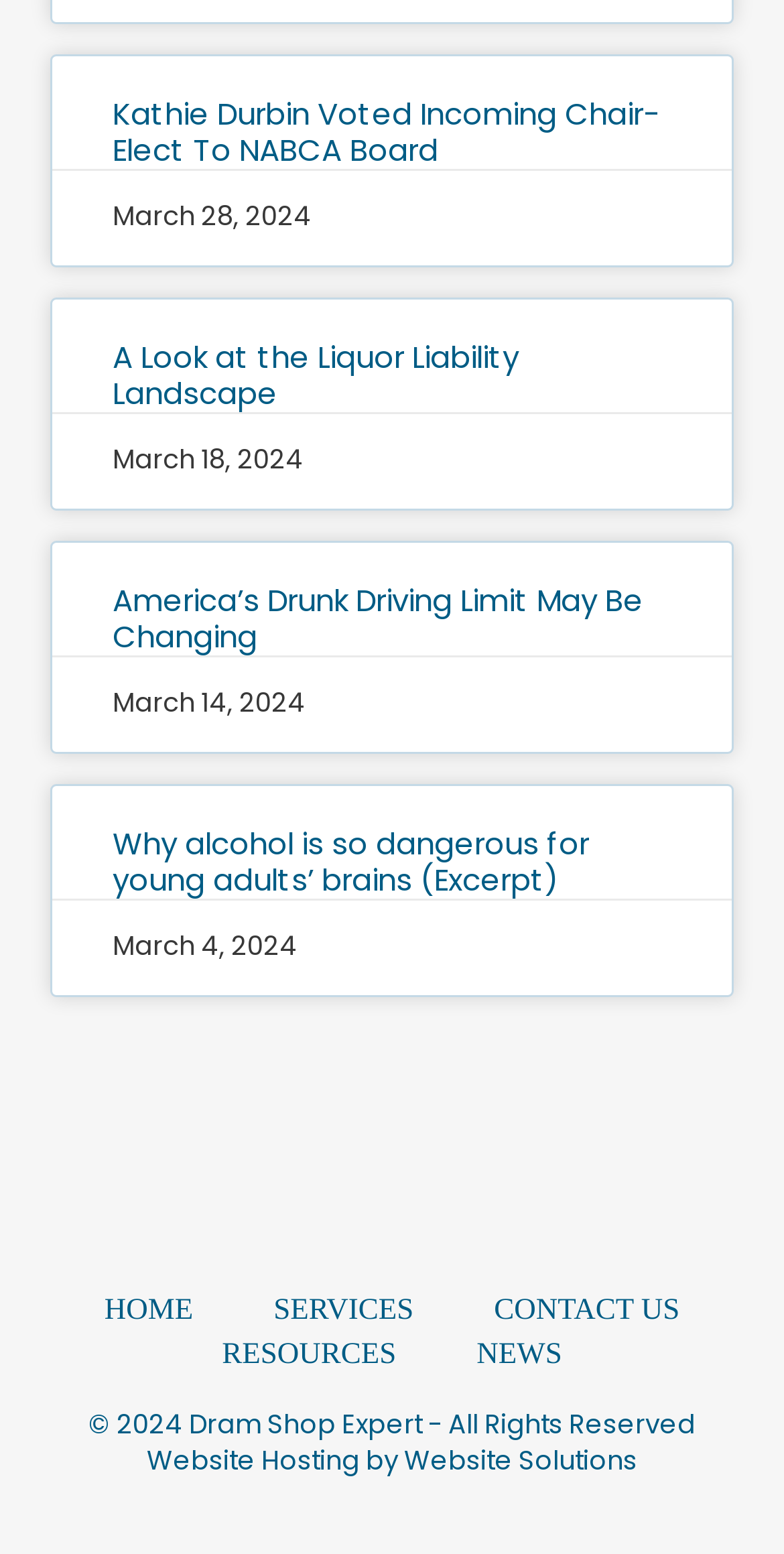Please give a one-word or short phrase response to the following question: 
What is the purpose of the links at the bottom of the page?

Navigation